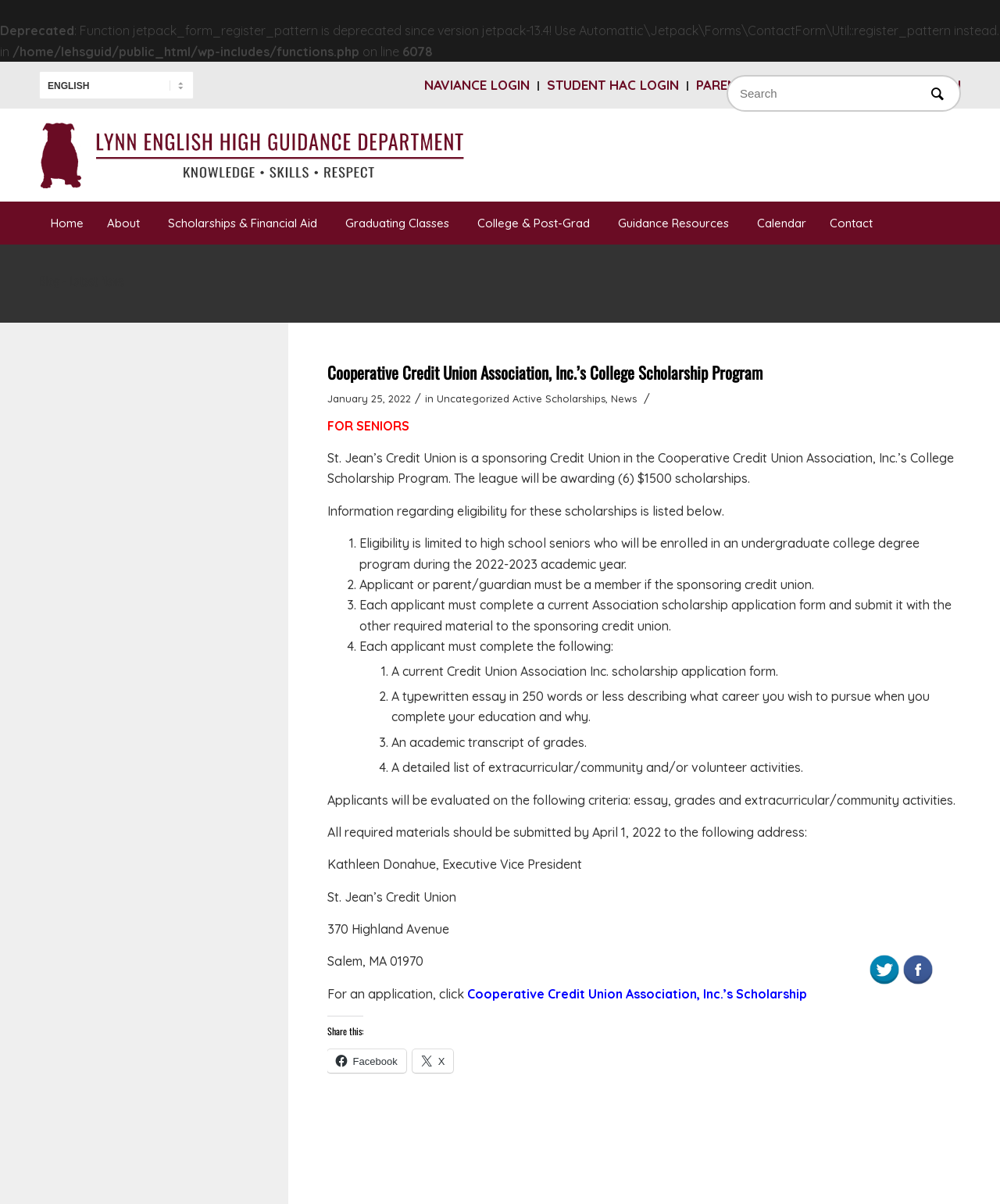Find the bounding box coordinates of the element's region that should be clicked in order to follow the given instruction: "View project details of Project A04". The coordinates should consist of four float numbers between 0 and 1, i.e., [left, top, right, bottom].

None